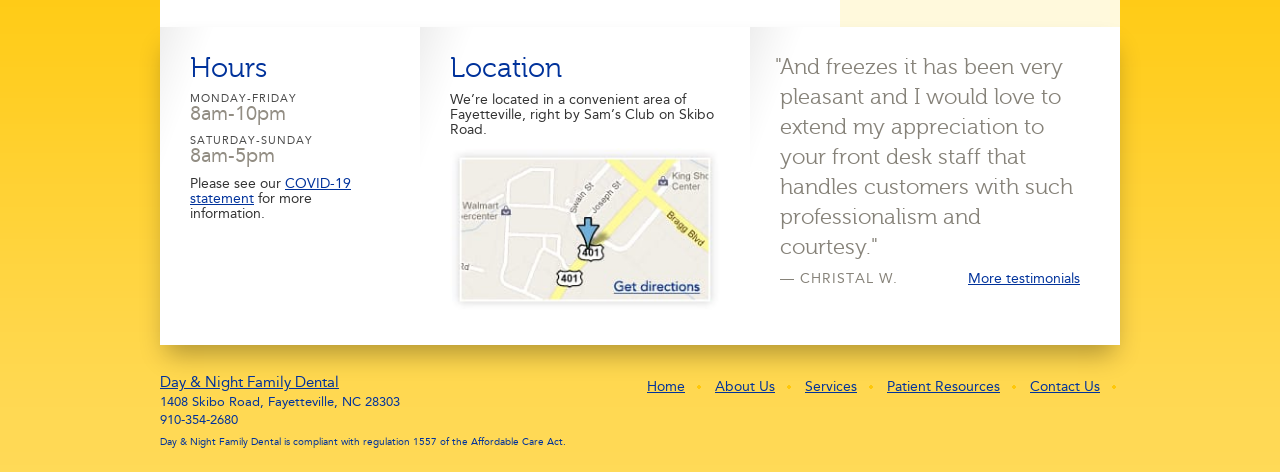Analyze the image and give a detailed response to the question:
What are the office hours on Monday to Friday?

I found the office hours by looking at the 'Hours' section, which is a heading on the webpage. Under this section, I found a description list with terms 'MONDAY-FRIDAY' and 'SATURDAY-SUNDAY', and their corresponding details are '8am-10pm' and '8am-5pm' respectively.